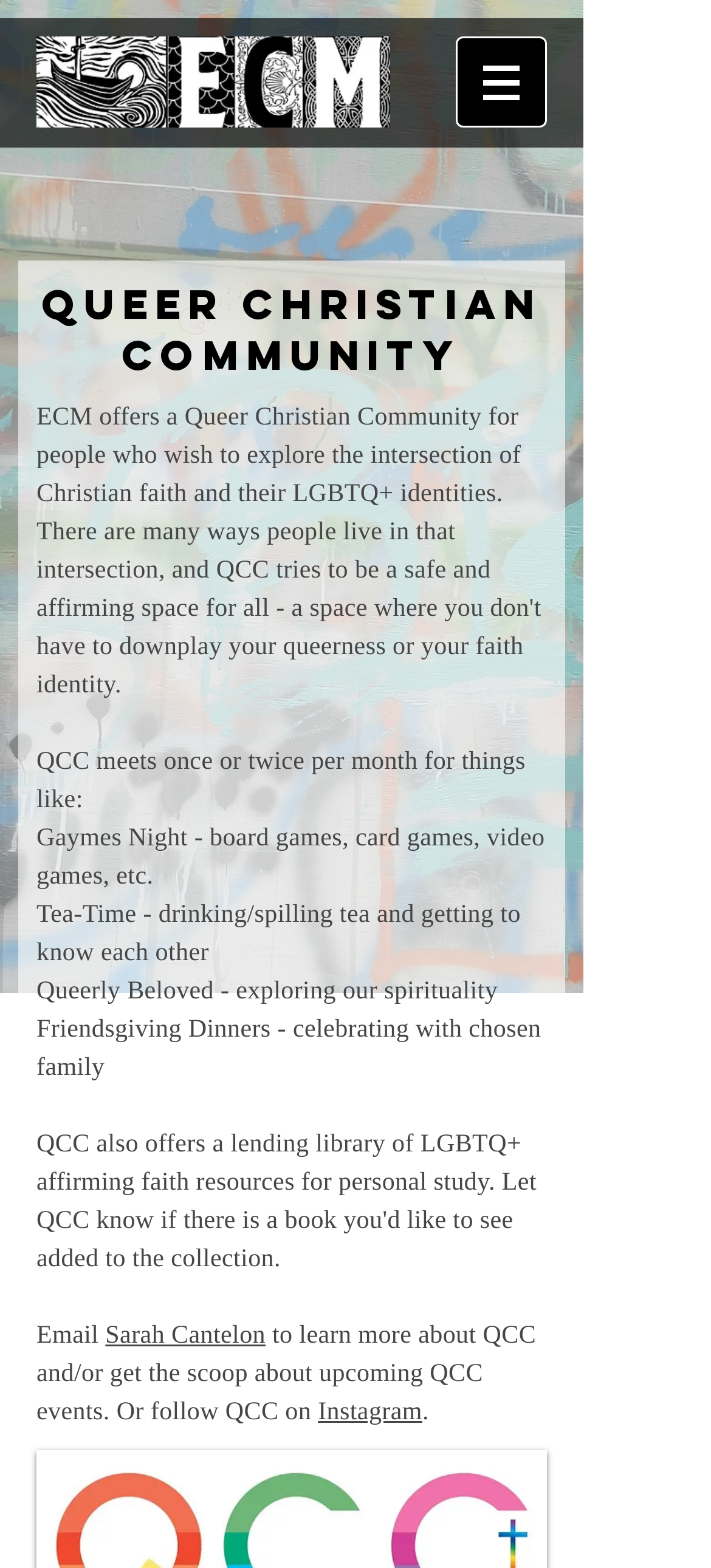Bounding box coordinates must be specified in the format (top-left x, top-left y, bottom-right x, bottom-right y). All values should be floating point numbers between 0 and 1. What are the bounding box coordinates of the UI element described as: +Browse Online Shop

None